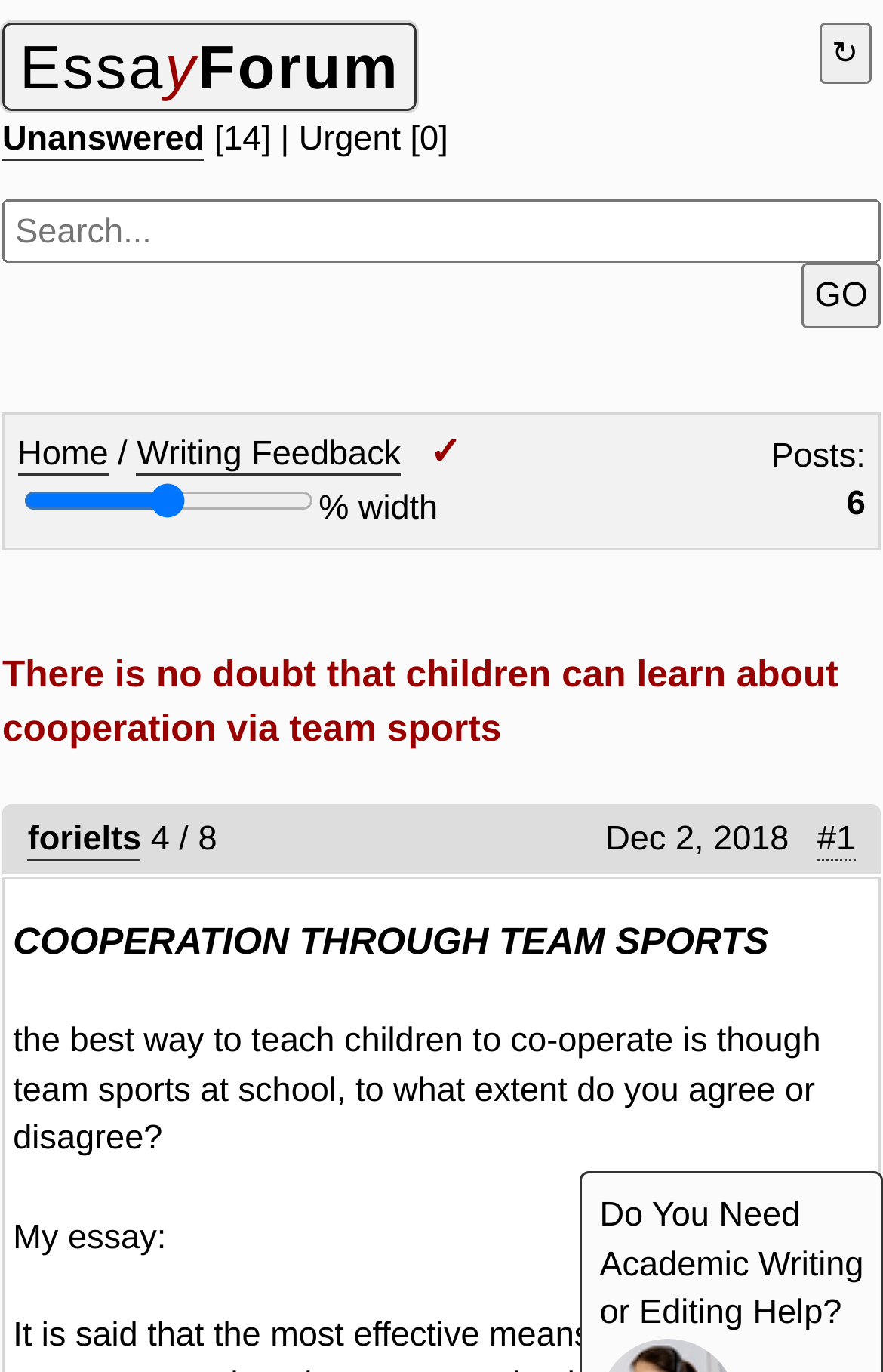Review the image closely and give a comprehensive answer to the question: What is the topic of the essay?

The topic of the essay can be found in the heading below the title of the webpage, where it says 'COOPERATION THROUGH TEAM SPORTS' in a larger font size.